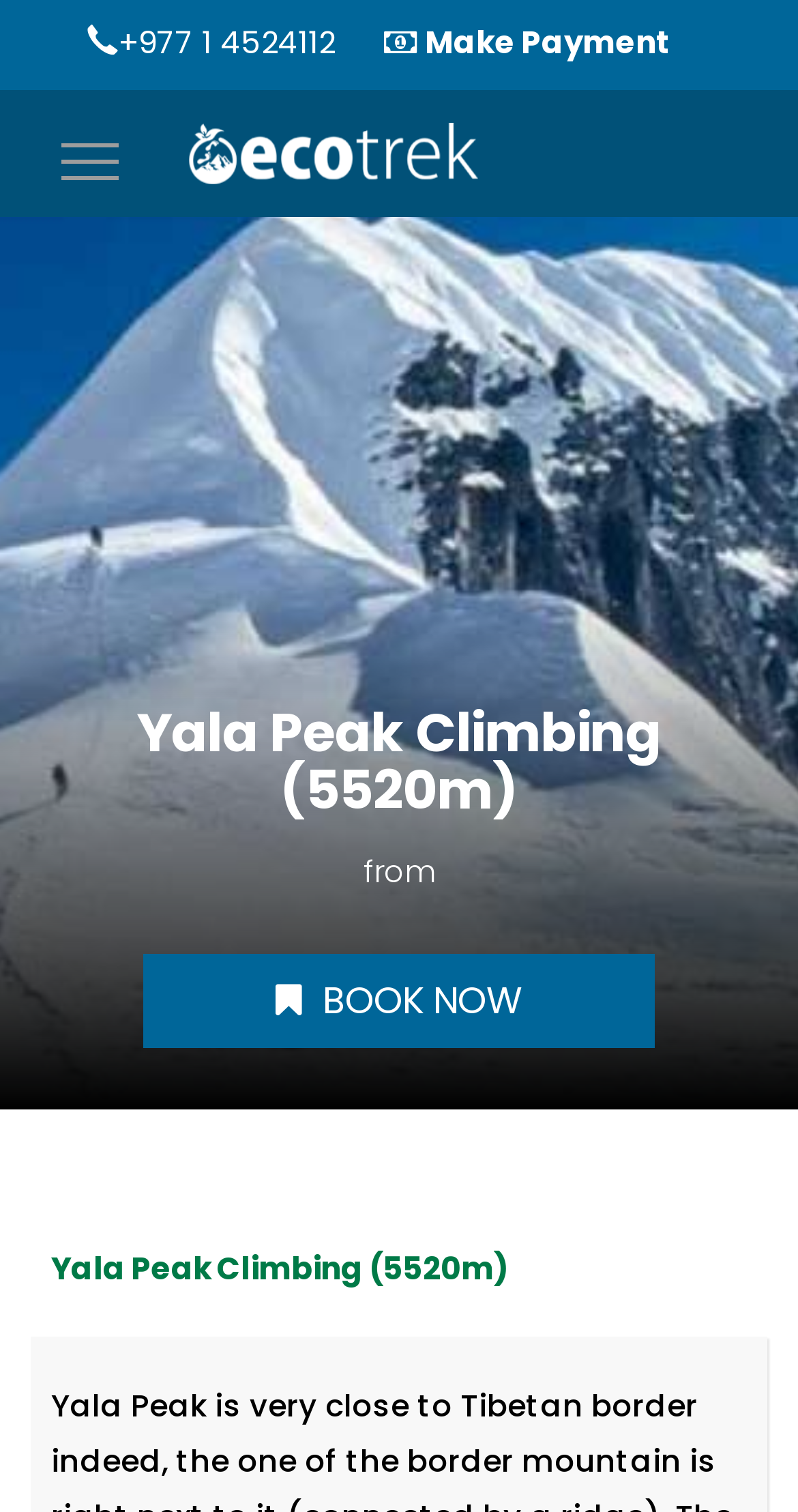What is the action associated with the BOOK NOW button?
Refer to the image and give a detailed answer to the query.

I found the answer by looking at the link element with the text 'BOOK NOW', which suggests that clicking on it will allow users to book a trip.